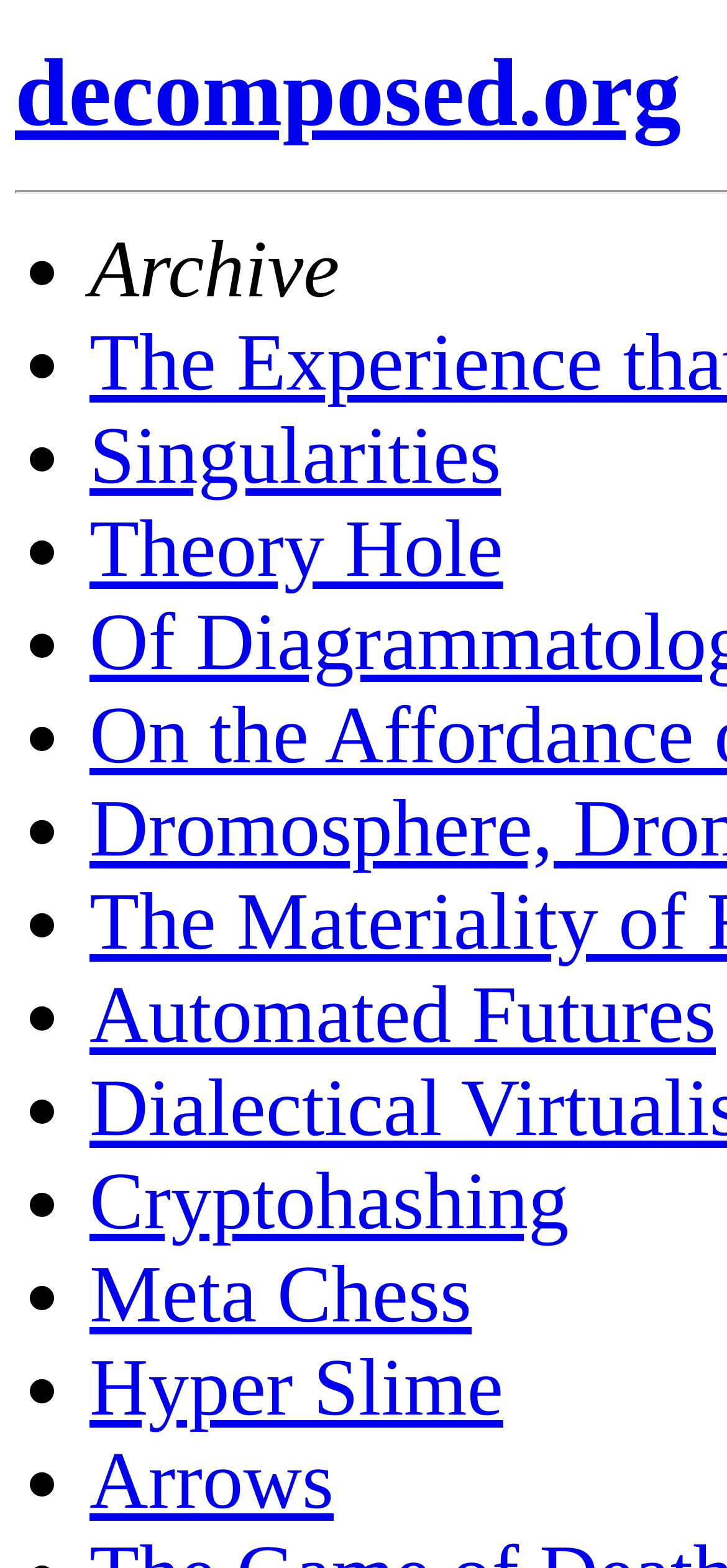Identify the bounding box for the element characterized by the following description: "Meta Chess".

[0.123, 0.797, 0.649, 0.854]